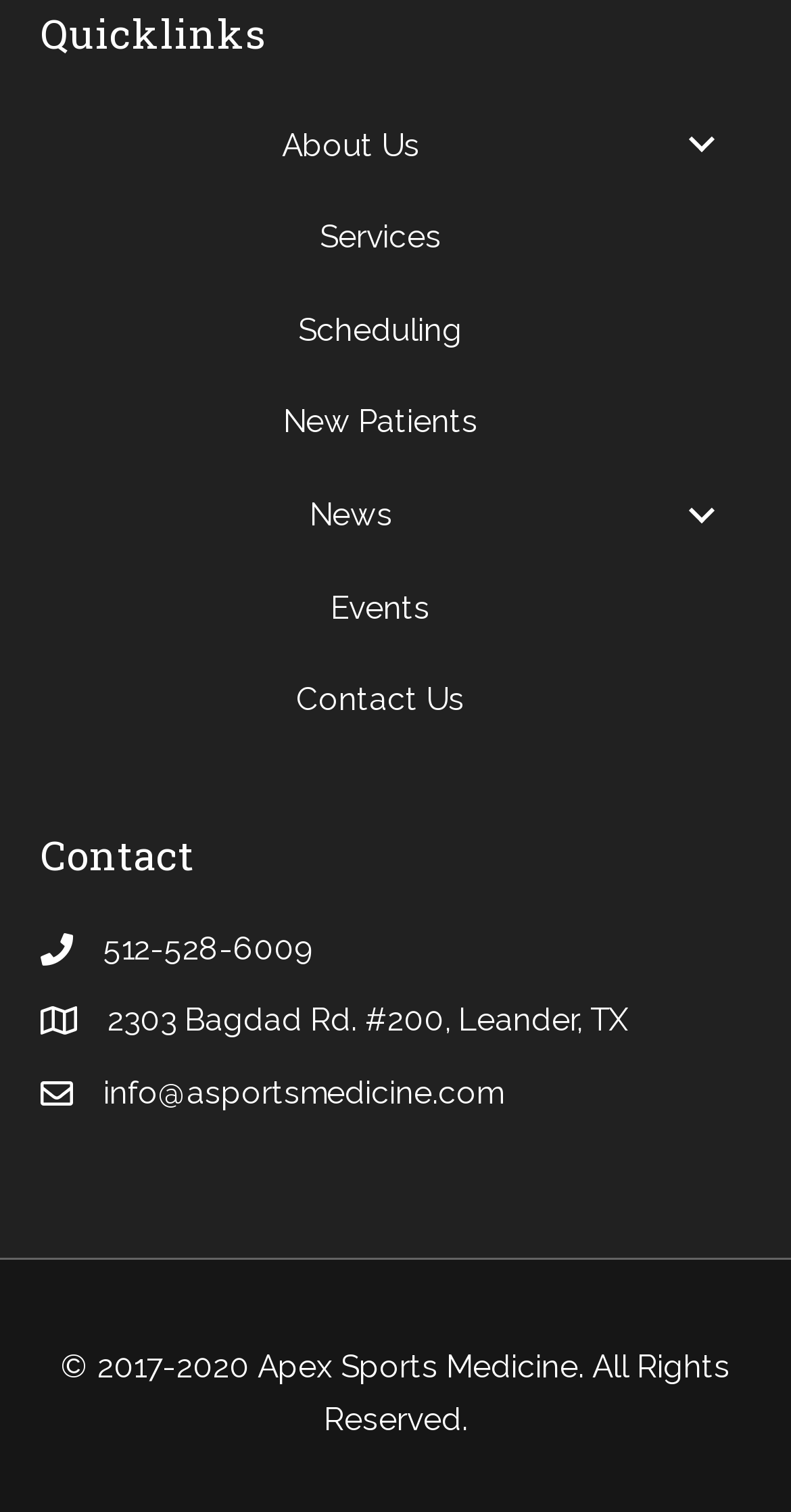Use a single word or phrase to answer the question:
How many links are in the primary menu?

7